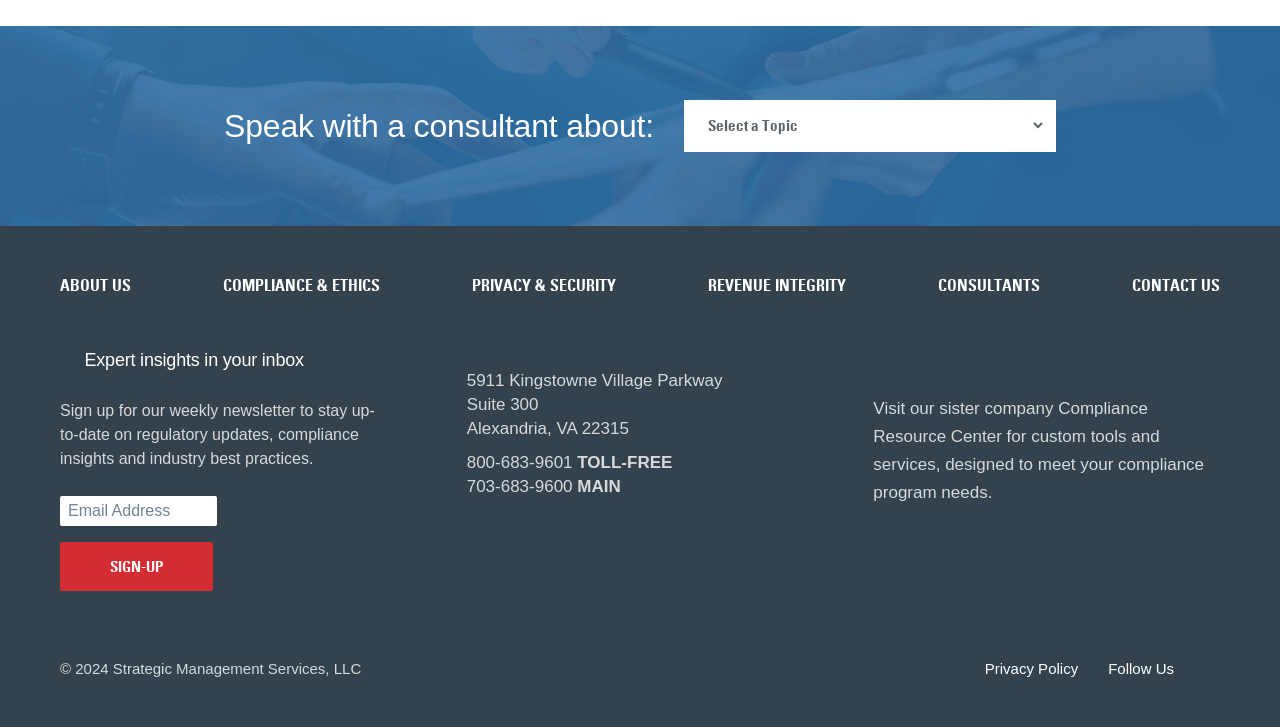Respond to the question below with a single word or phrase:
What year is the copyright for?

2024